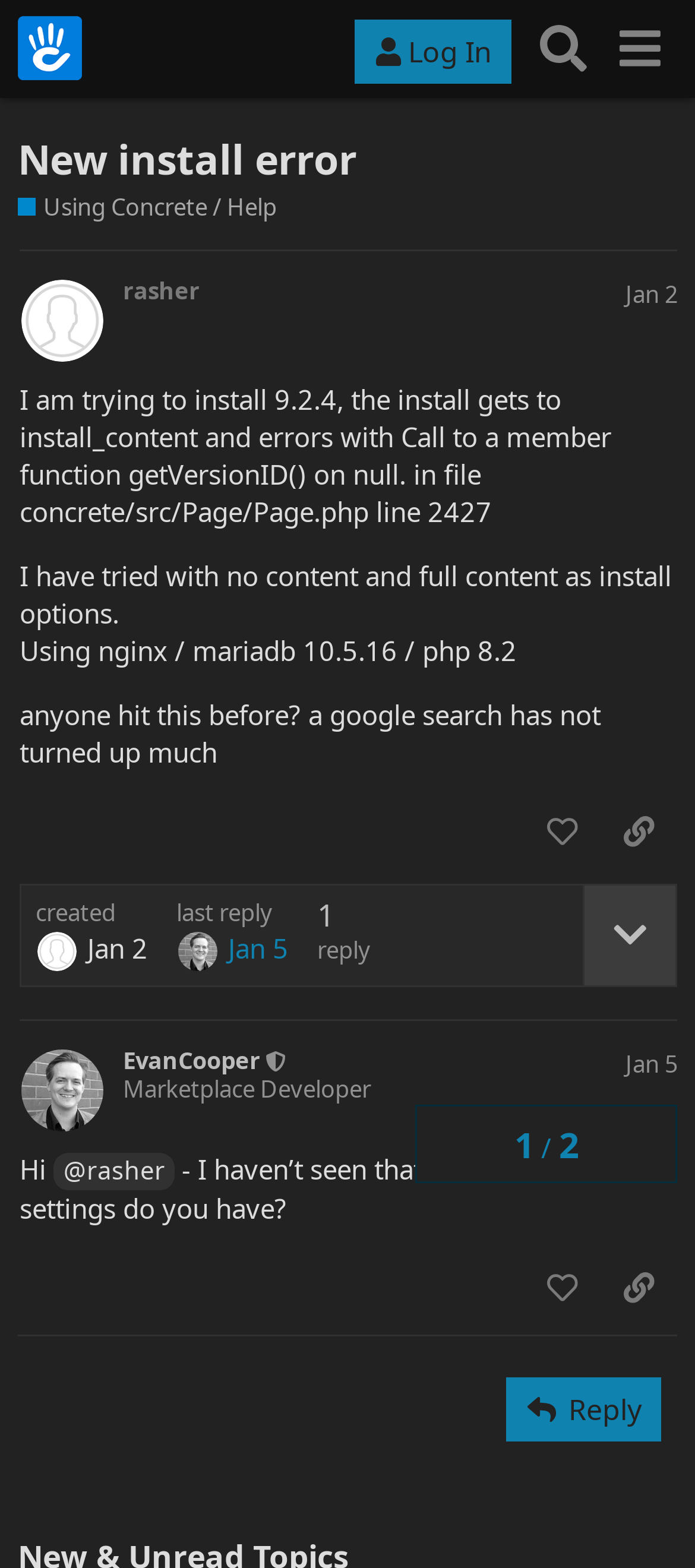Who is the author of the first post?
Give a detailed and exhaustive answer to the question.

I looked at the first post and found the link 'rasher' which is the author of the post.